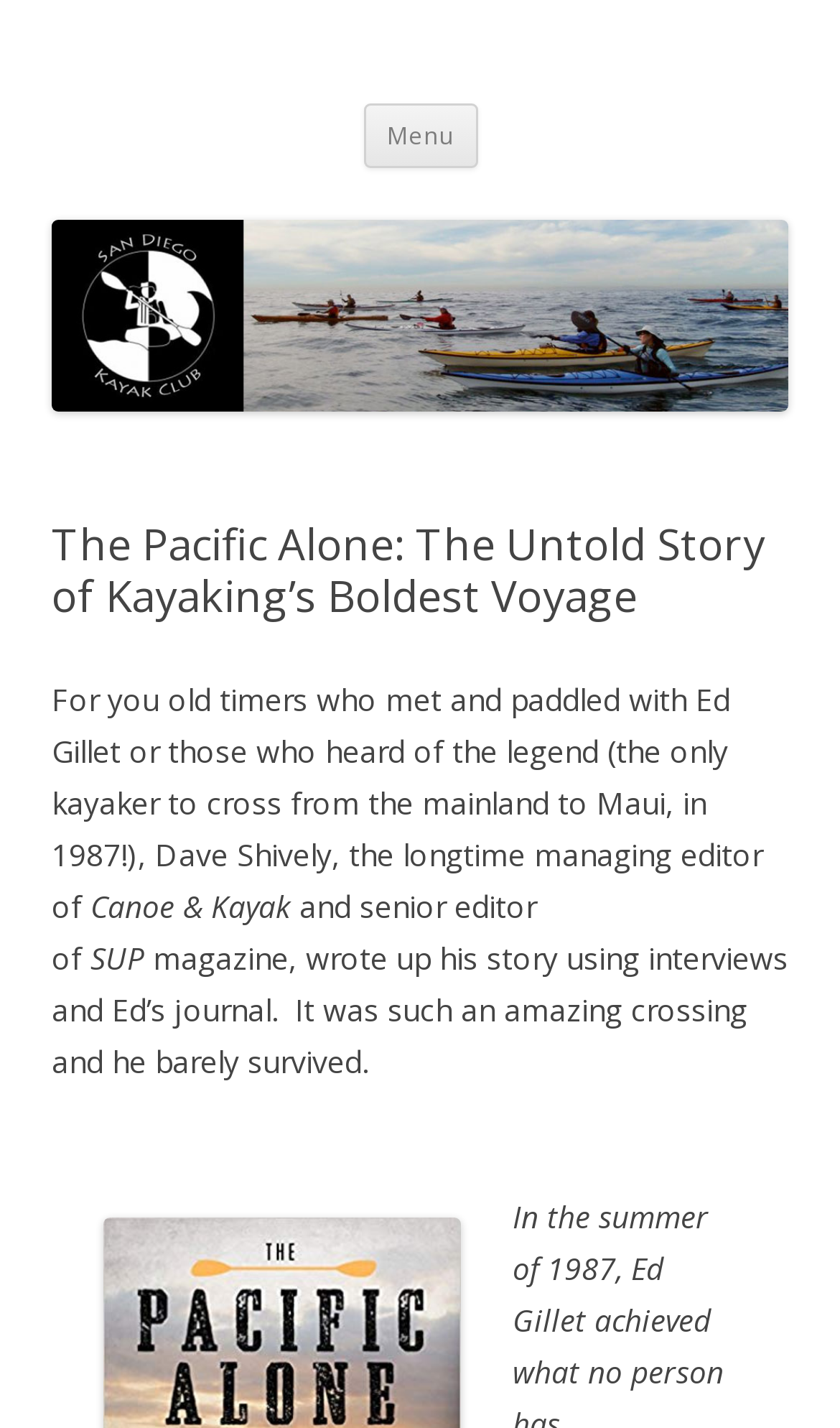Using the details from the image, please elaborate on the following question: What is the name of the magazine mentioned in the story?

I found the answer by reading the text on the webpage, specifically the sentence 'Dave Shively, the longtime managing editor of Canoe & Kayak...' which mentions the name of the magazine.